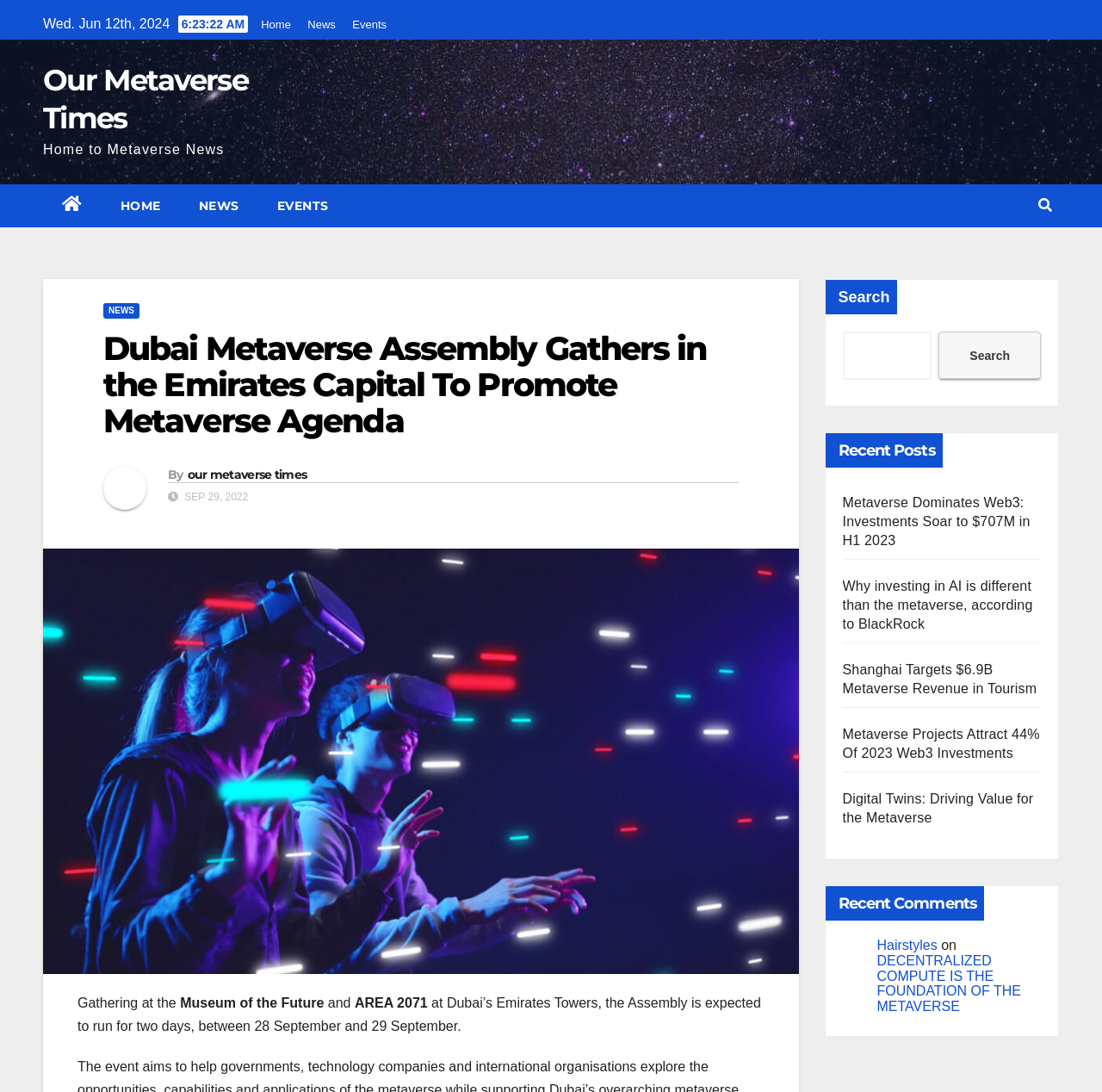What is the name of the website?
Based on the image content, provide your answer in one word or a short phrase.

Our Metaverse Times